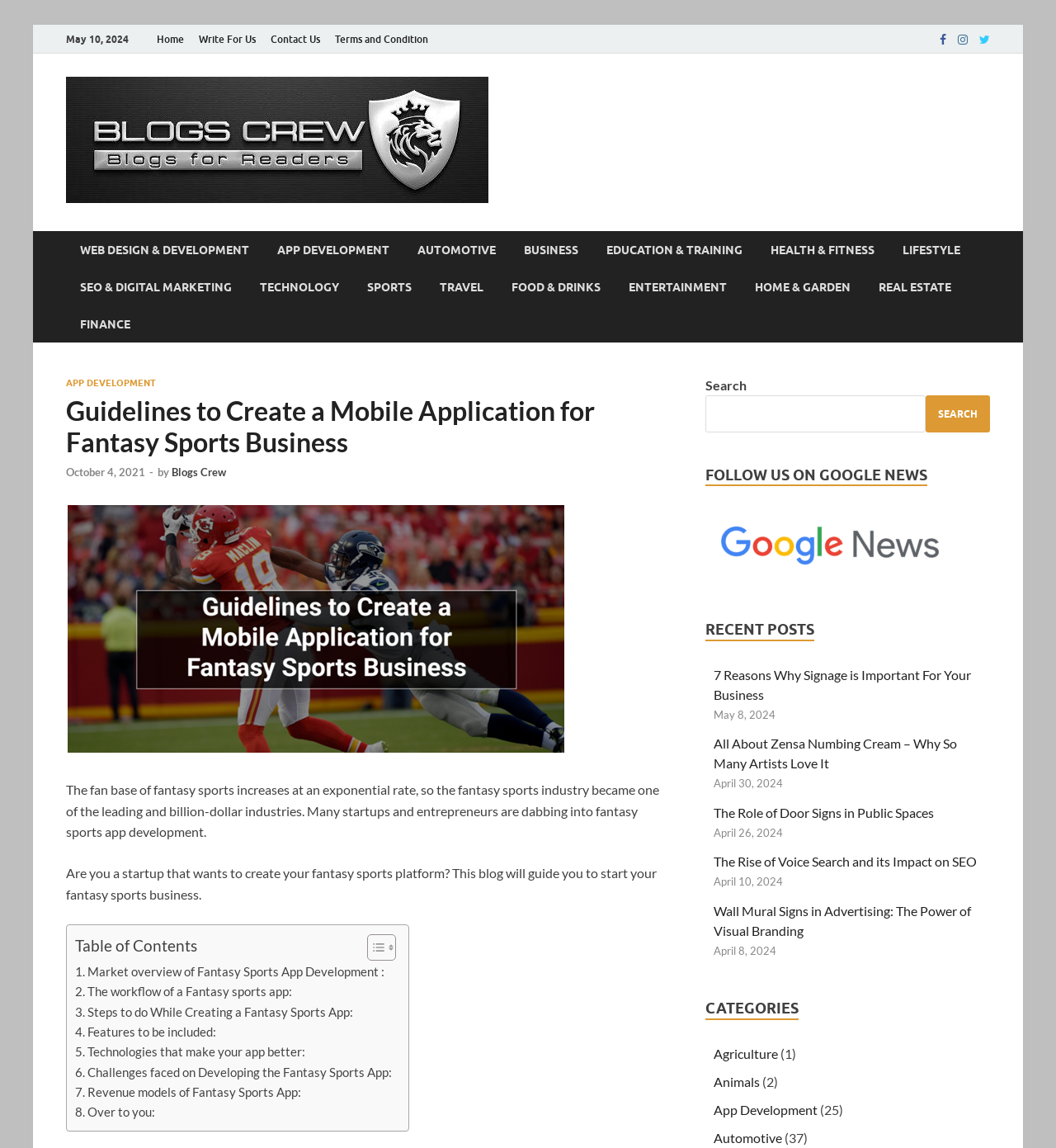Determine the bounding box coordinates of the section to be clicked to follow the instruction: "Follow the website on Google News". The coordinates should be given as four float numbers between 0 and 1, formatted as [left, top, right, bottom].

[0.668, 0.496, 0.902, 0.509]